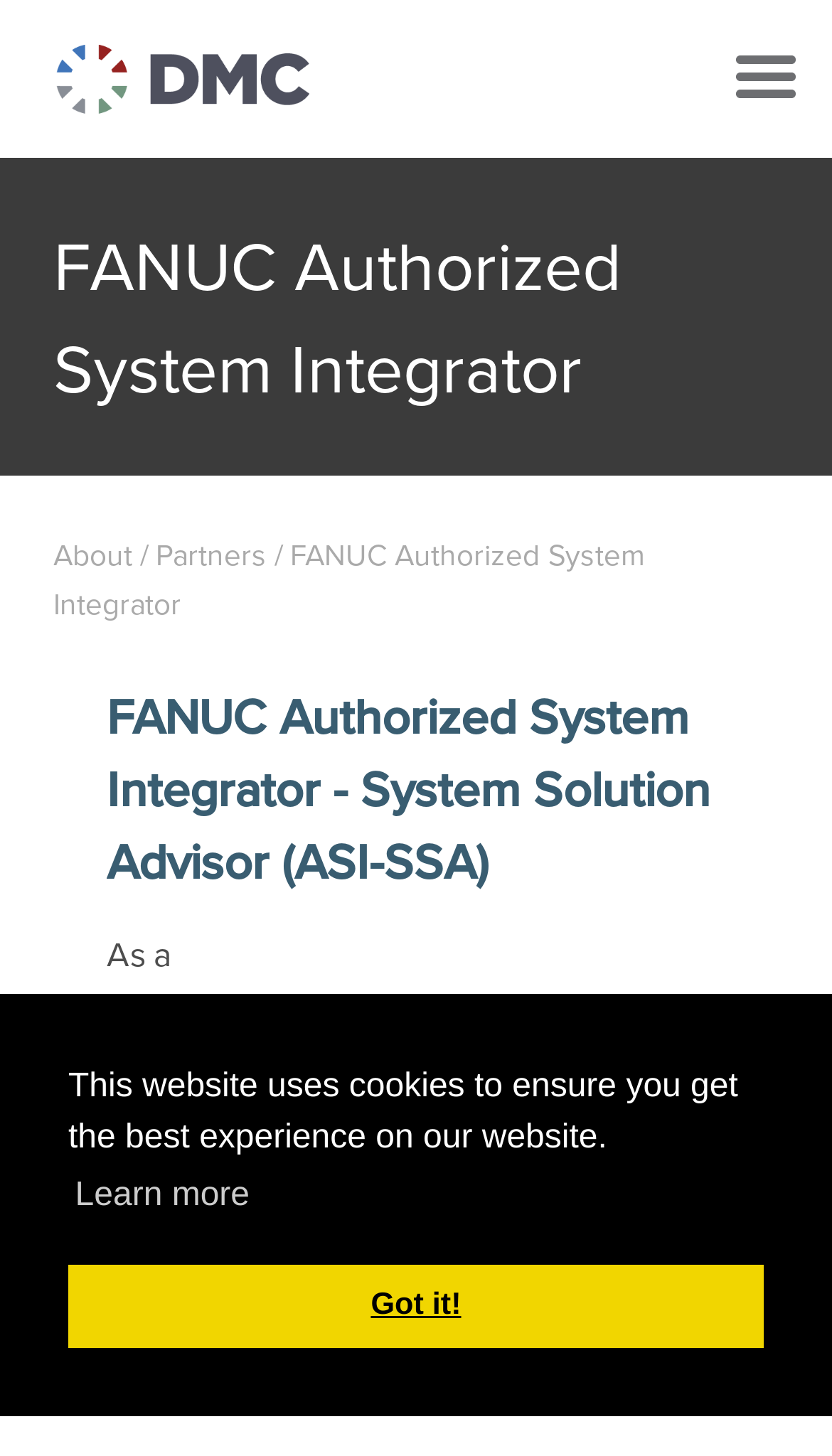Answer the following in one word or a short phrase: 
How many main sections are on the webpage?

3